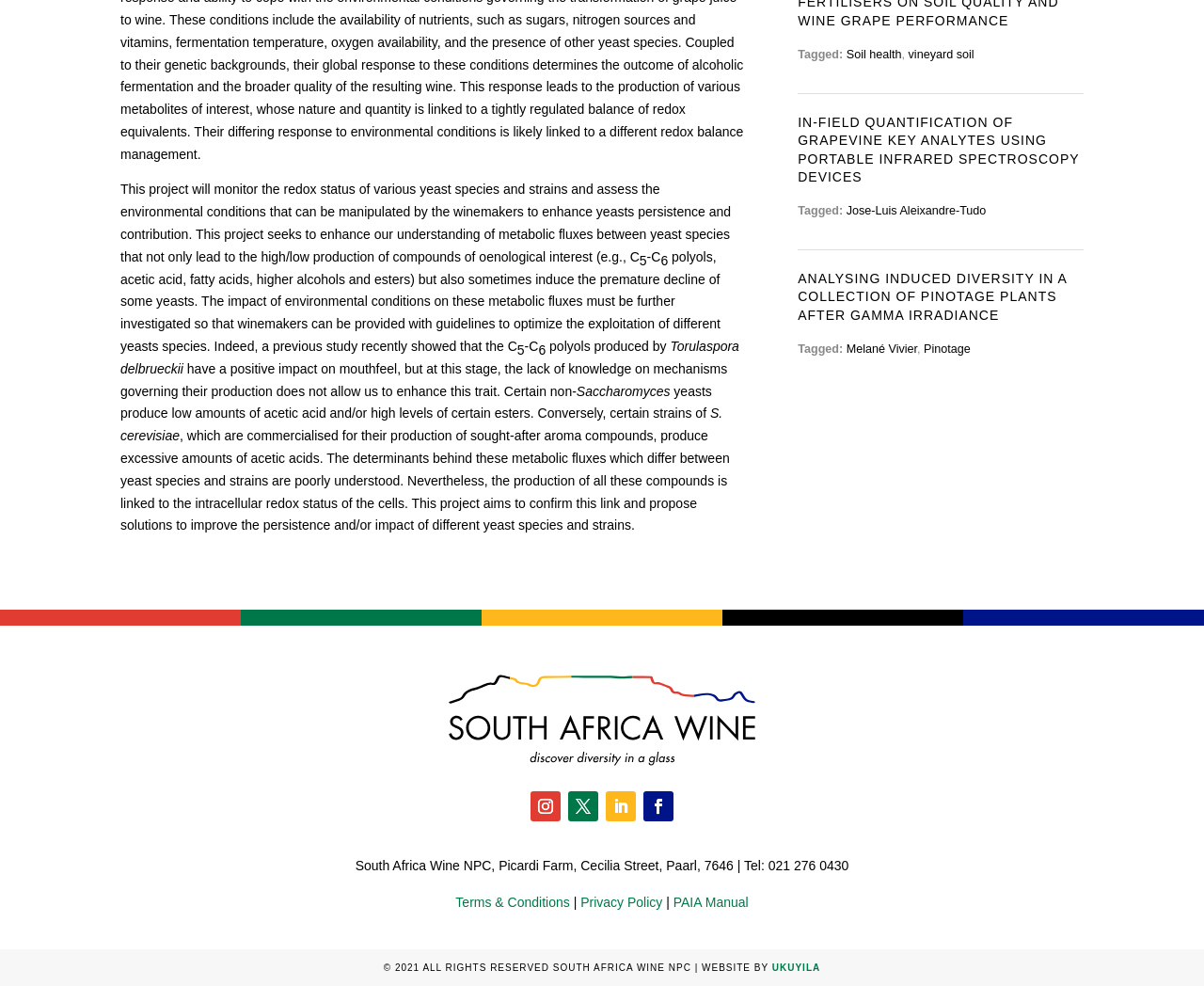Determine the bounding box coordinates of the UI element that matches the following description: "Terms & Conditions". The coordinates should be four float numbers between 0 and 1 in the format [left, top, right, bottom].

[0.378, 0.907, 0.473, 0.923]